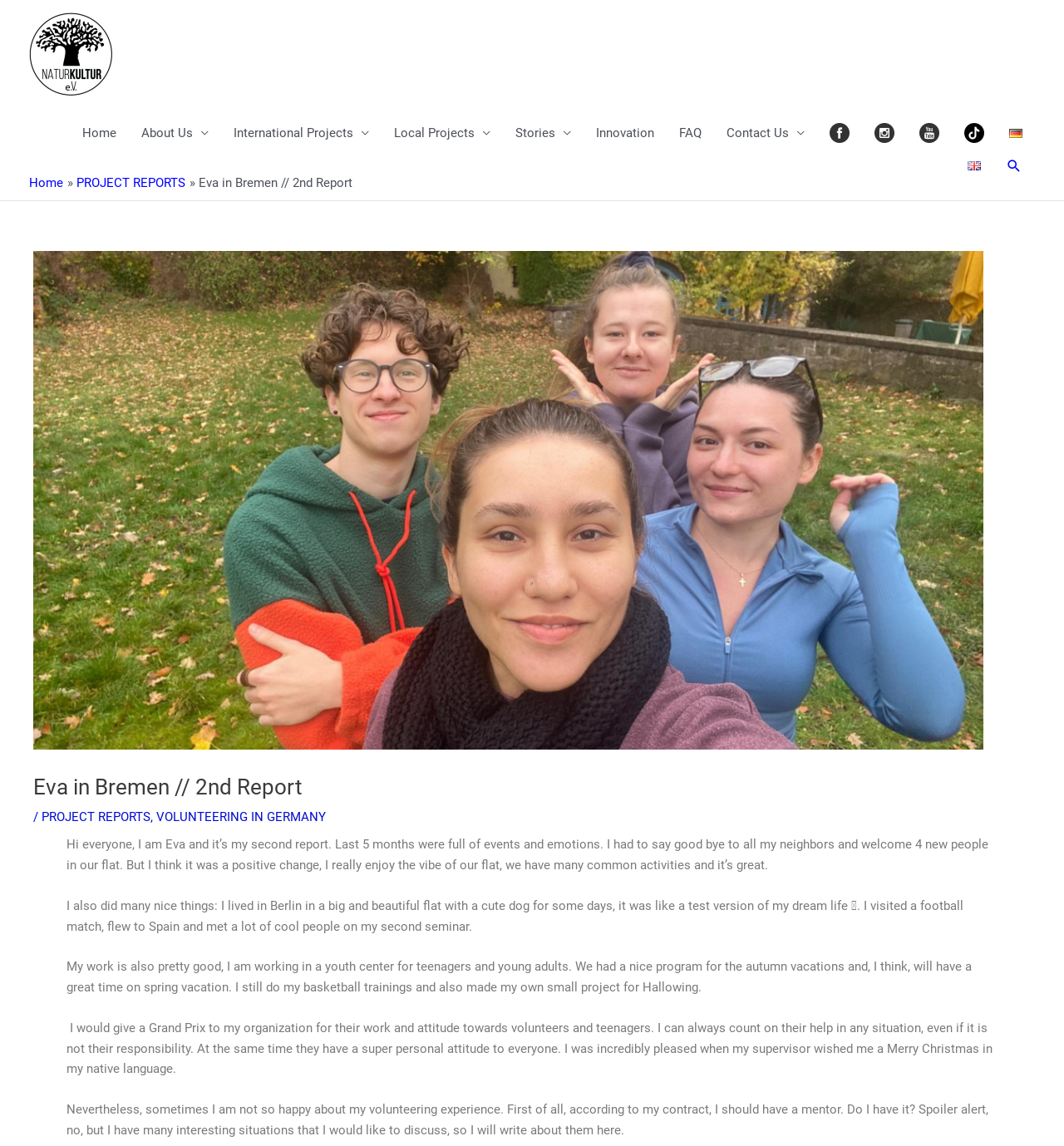What is the organization where Eva is volunteering?
Answer the question in a detailed and comprehensive manner.

According to the text, Eva is working in a youth center for teenagers and young adults, which is mentioned in the sentence 'My work is also pretty good, I am working in a youth center for teenagers and young adults.'